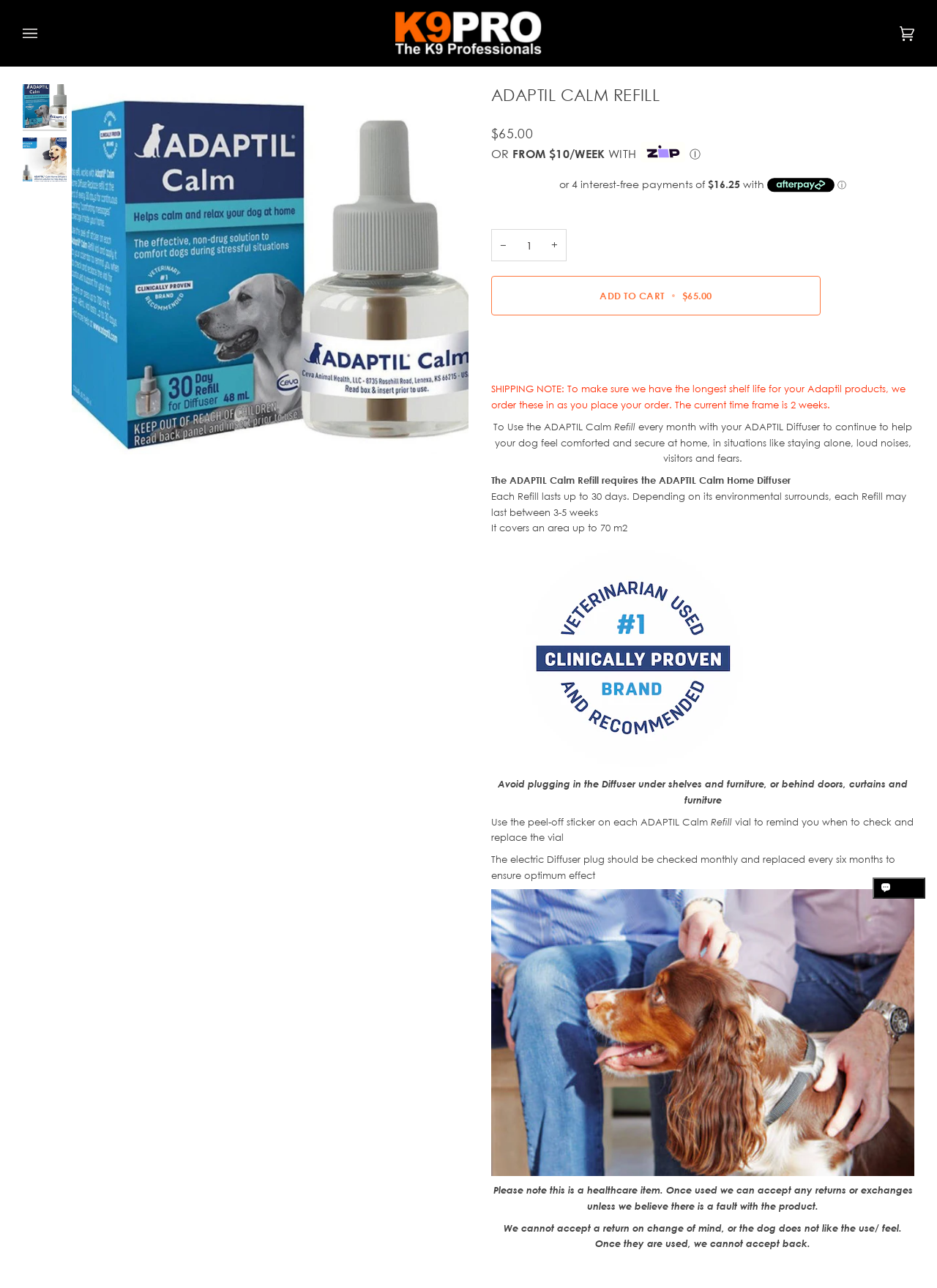What is the duration of each Refill?
Carefully examine the image and provide a detailed answer to the question.

According to the webpage, each Refill lasts up to 30 days, and depending on its environmental surrounds, each Refill may last between 3-5 weeks.